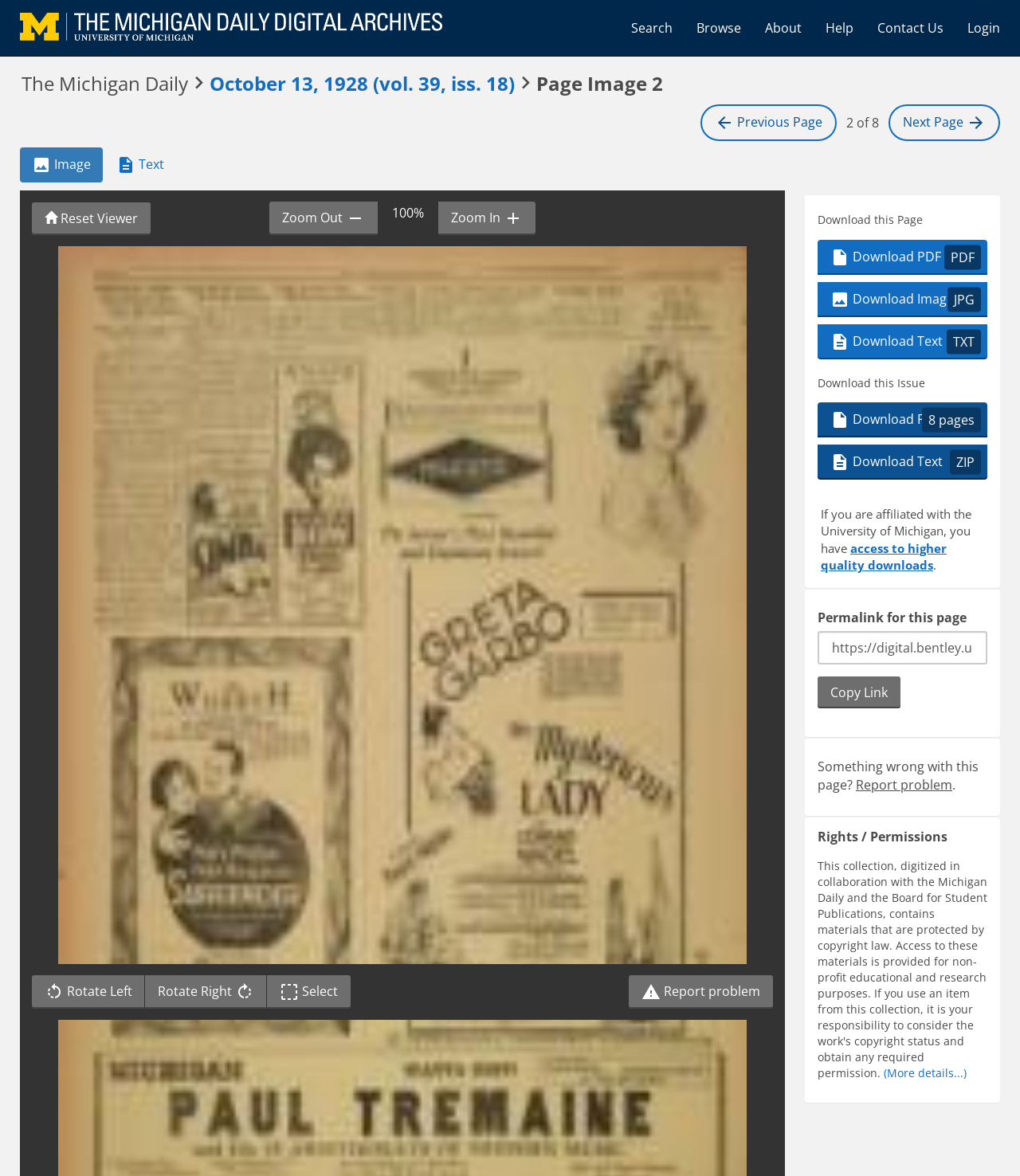What is the bounding box coordinate of the 'Search' link?
Please answer the question with a single word or phrase, referencing the image.

[0.607, 0.007, 0.671, 0.041]